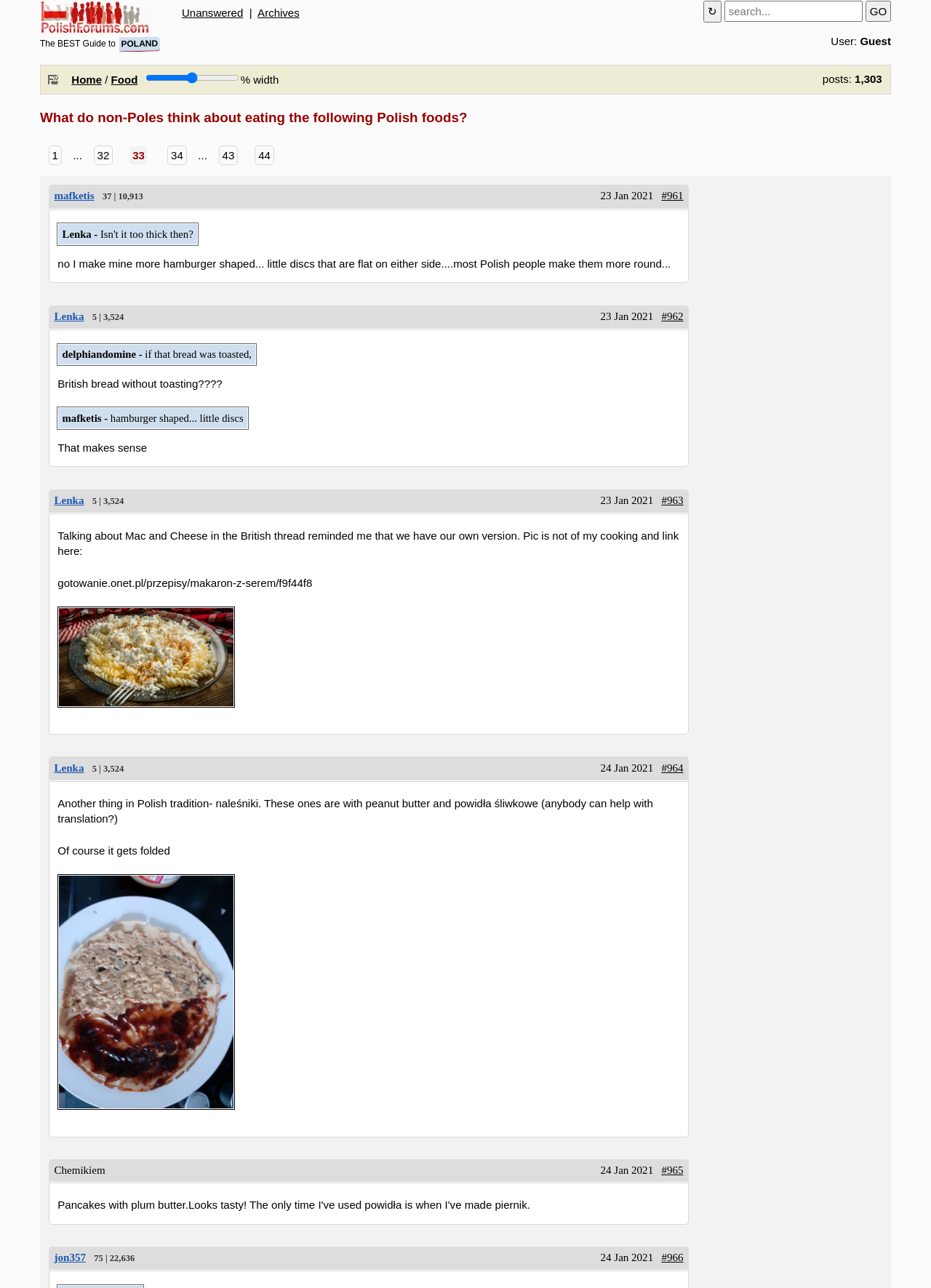Using the image as a reference, answer the following question in as much detail as possible:
How many articles are displayed on this page?

By examining the webpage structure, I can see that there are five article elements, each containing a post with a title, author, and content. These articles are displayed in a sequential manner, indicating that there are five articles on this page.